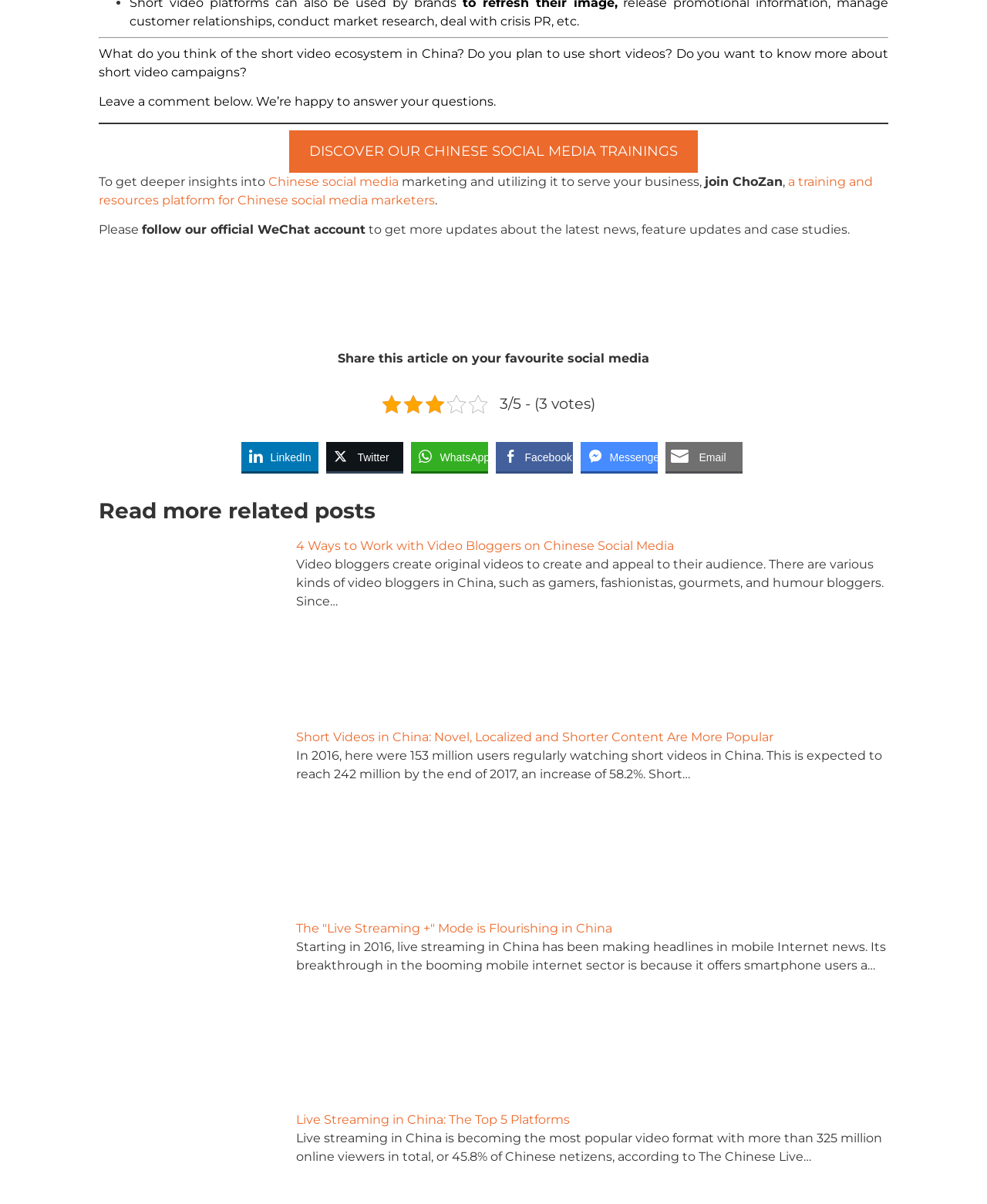Provide a single word or phrase to answer the given question: 
What is the topic of the first related post?

Video bloggers on Chinese social media